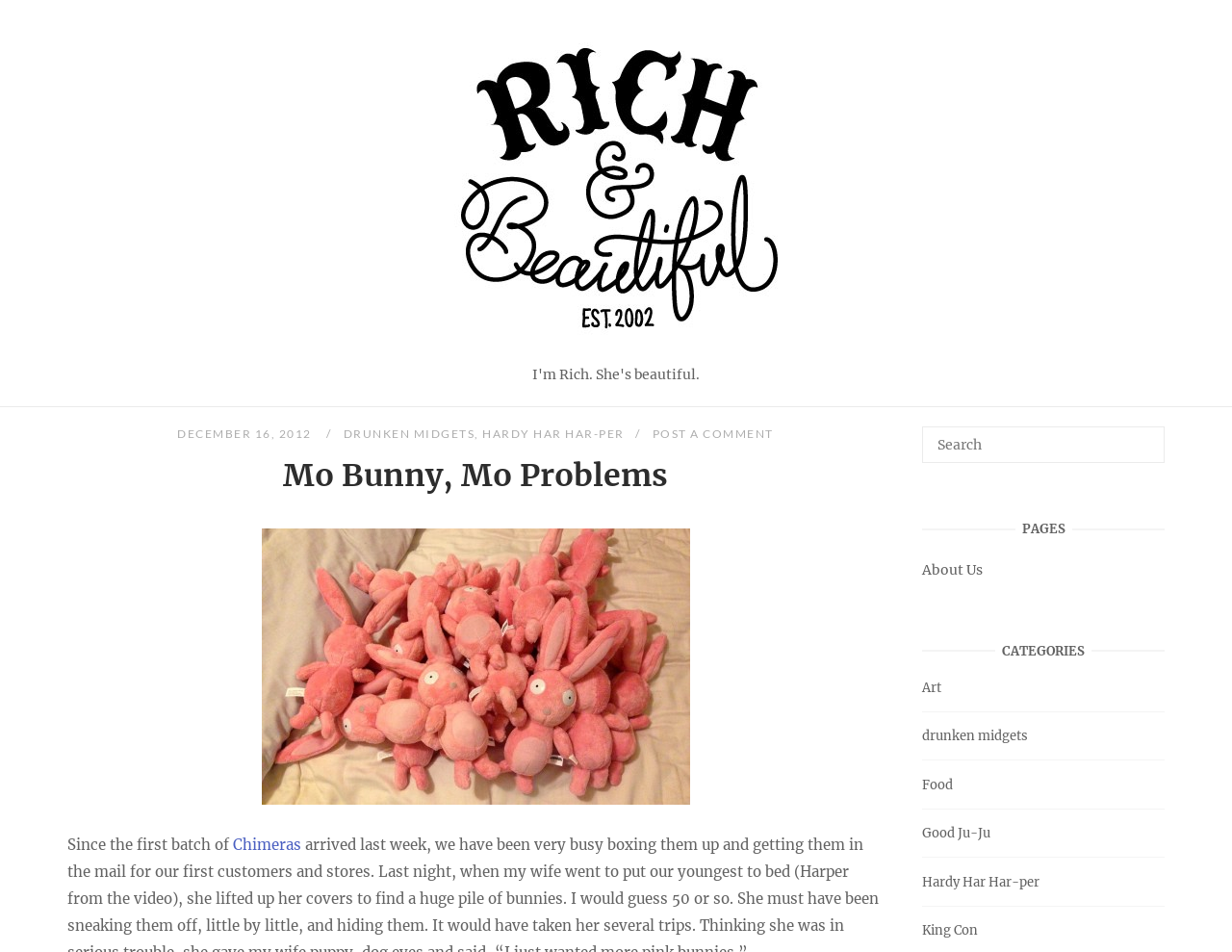Please provide a comprehensive answer to the question below using the information from the image: What categories are listed on the webpage?

I found a section on the webpage labeled 'CATEGORIES' that lists several categories, including 'Art', 'drunken midgets', 'Food', 'Good Ju-Ju', 'Hardy Har Har-per', and 'King Con', which suggests that the website is organized by these categories.